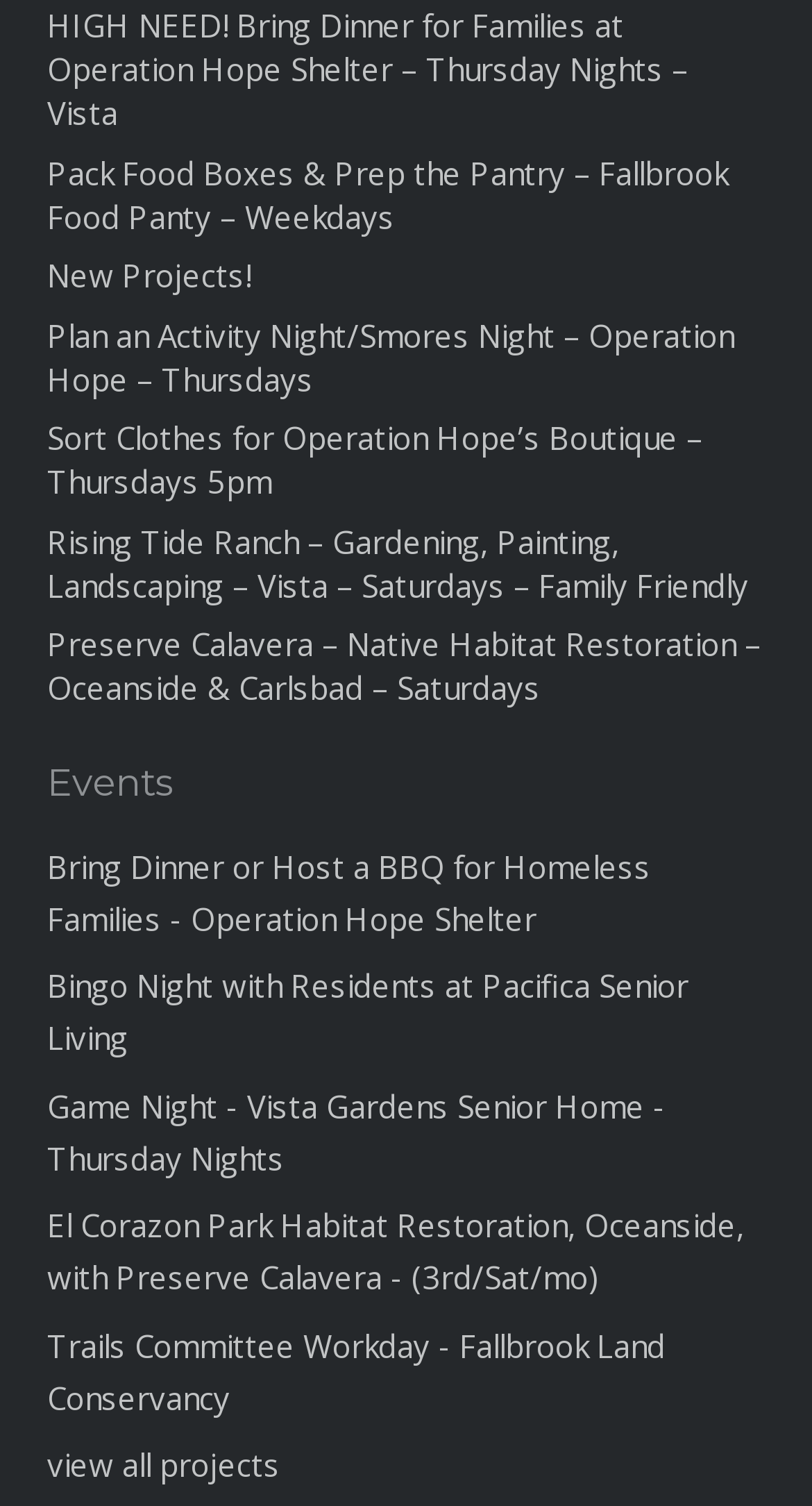Find and indicate the bounding box coordinates of the region you should select to follow the given instruction: "View HIGH NEED! Bring Dinner for Families at Operation Hope Shelter event".

[0.058, 0.003, 0.847, 0.089]